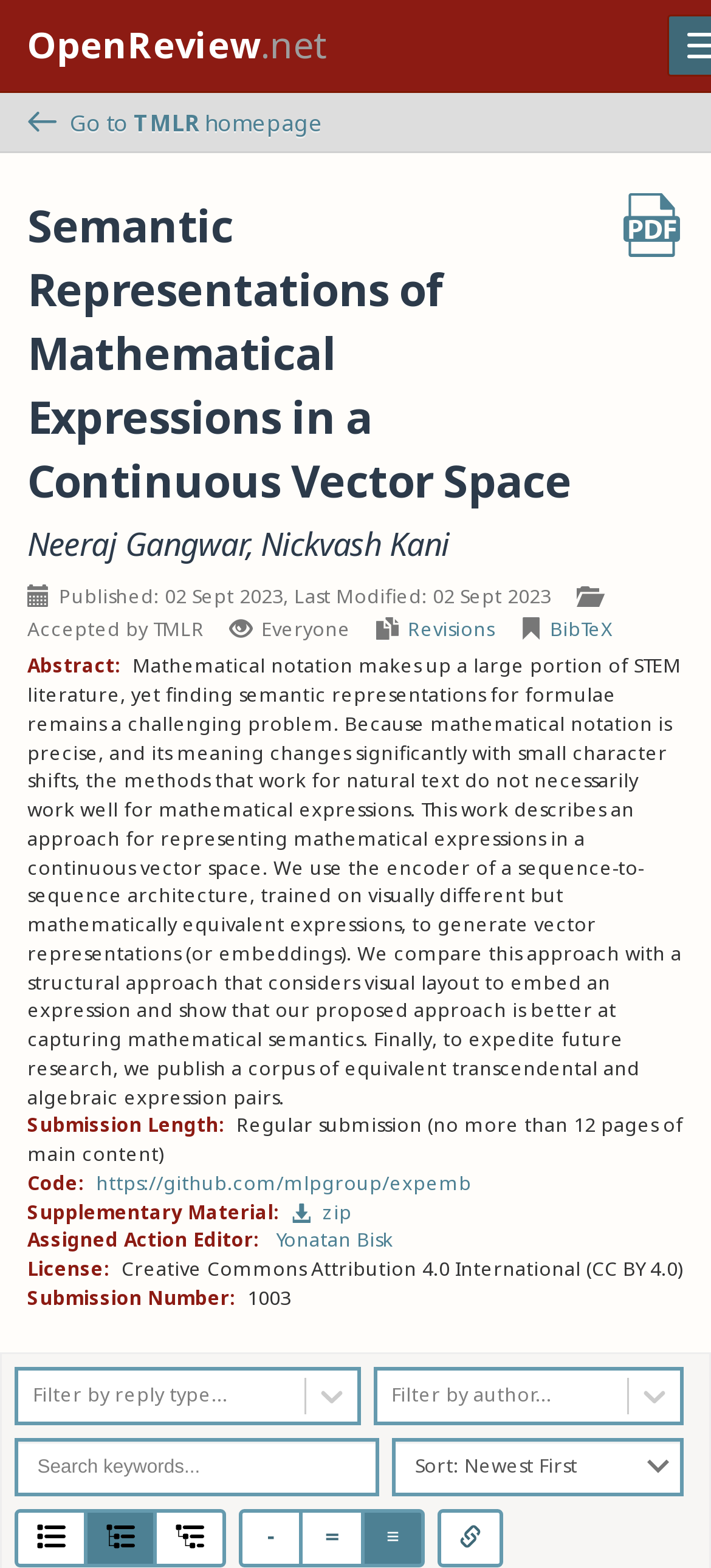Pinpoint the bounding box coordinates for the area that should be clicked to perform the following instruction: "Copy link".

[0.615, 0.962, 0.708, 0.999]